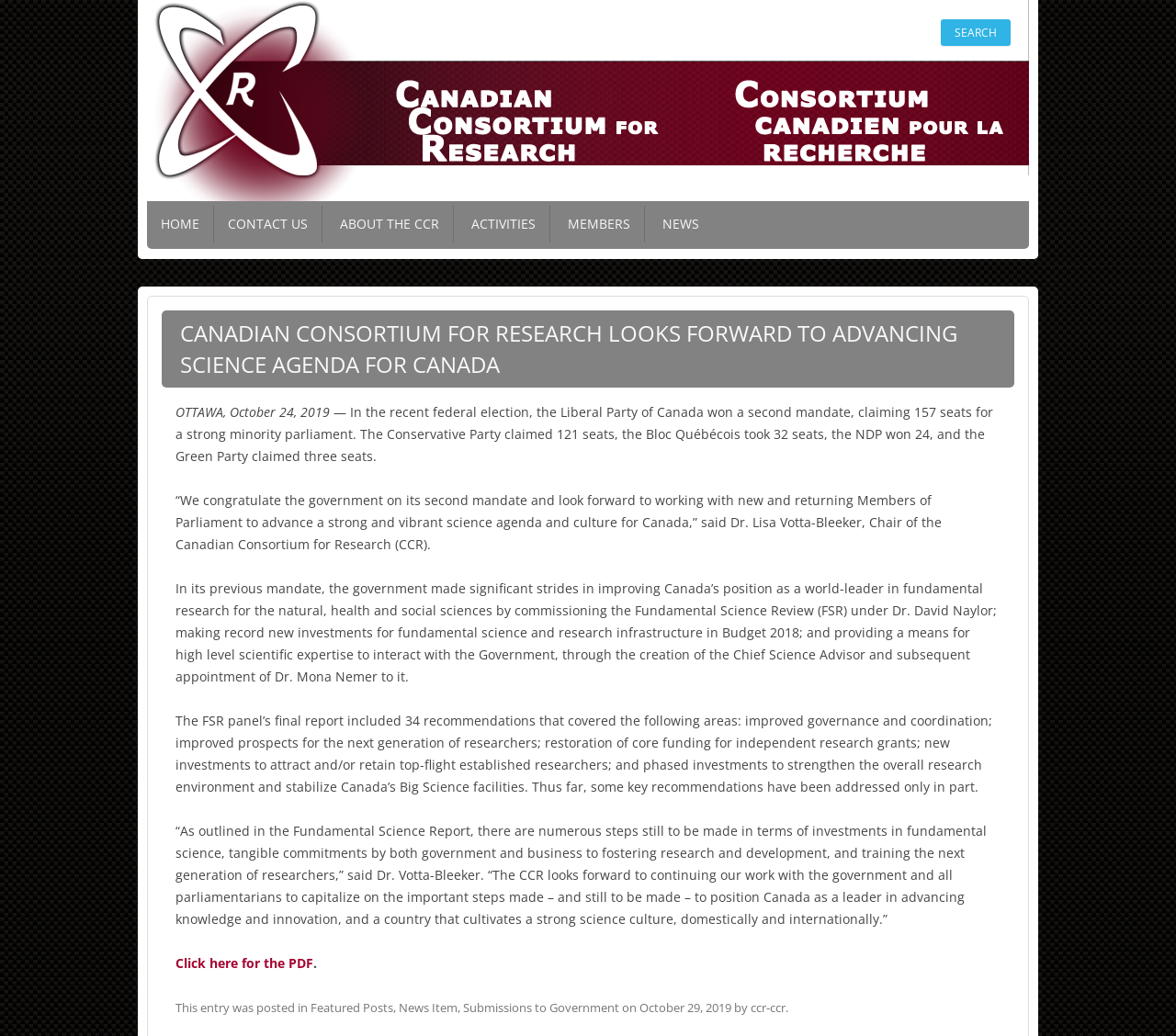Pinpoint the bounding box coordinates of the clickable element to carry out the following instruction: "Go to the 'CONTACT US' page."

[0.194, 0.199, 0.262, 0.234]